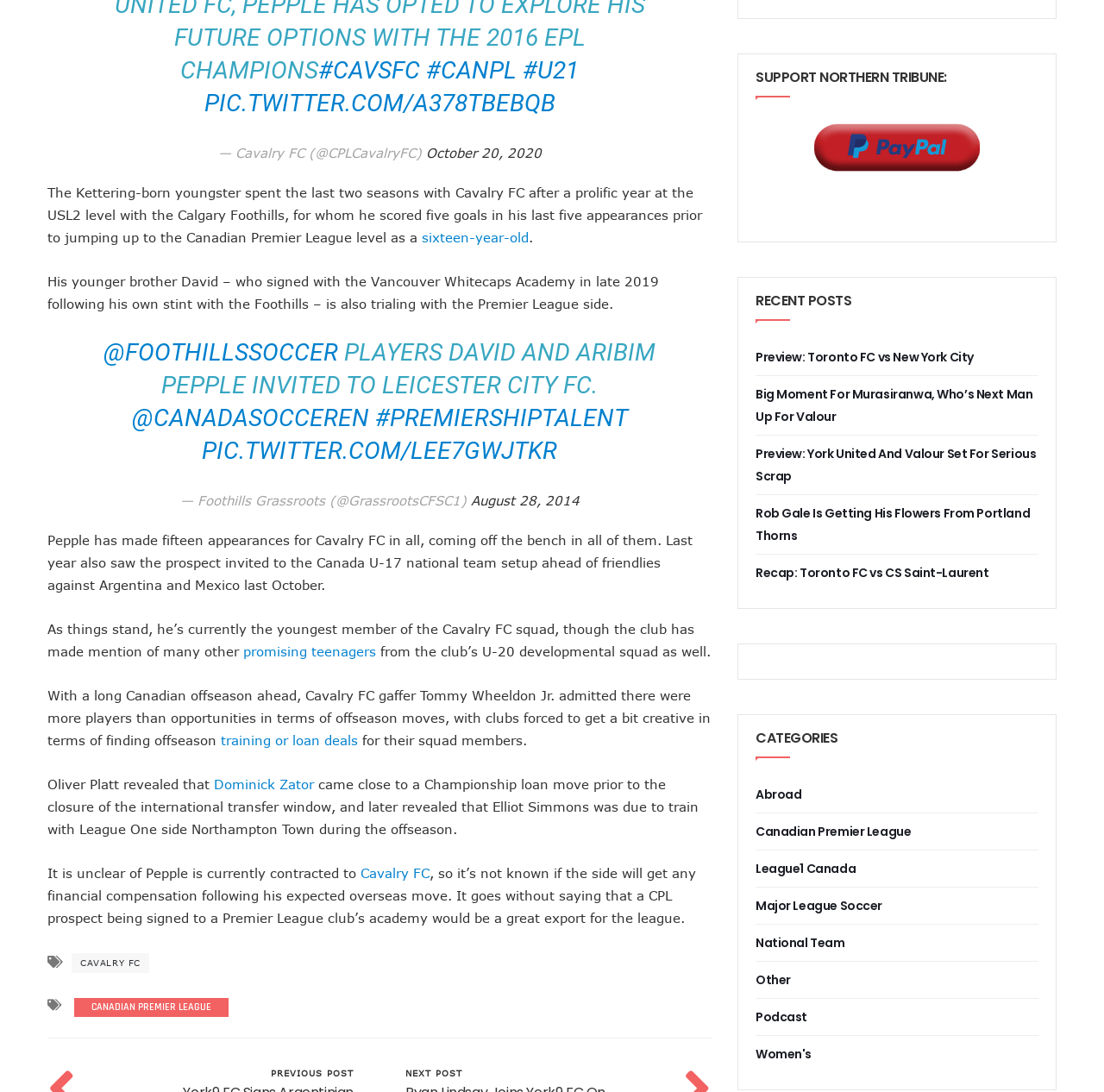Can you show the bounding box coordinates of the region to click on to complete the task described in the instruction: "Visit the Foothills Grassroots Twitter page"?

[0.163, 0.451, 0.426, 0.465]